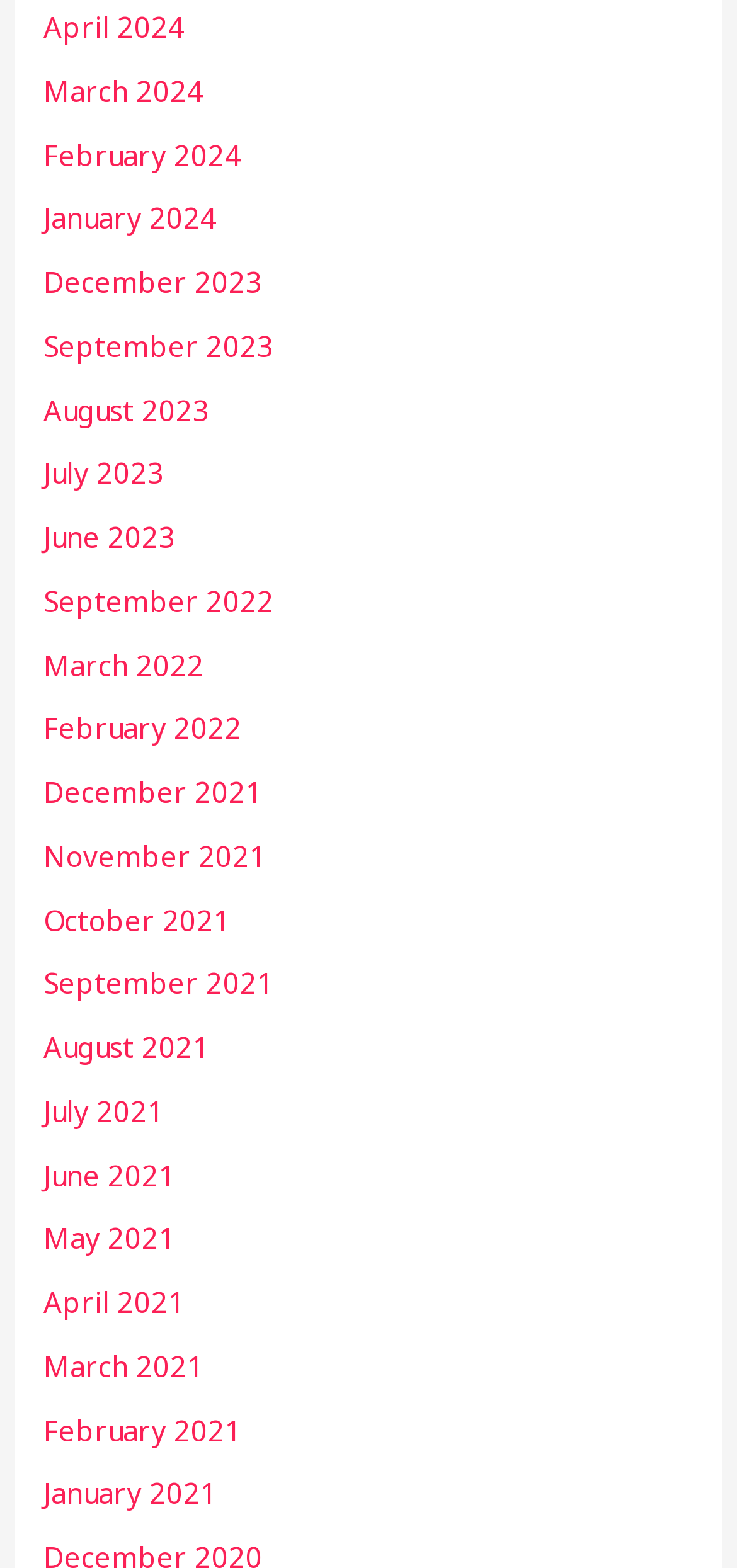Locate the coordinates of the bounding box for the clickable region that fulfills this instruction: "go to March 2022".

[0.059, 0.412, 0.277, 0.436]